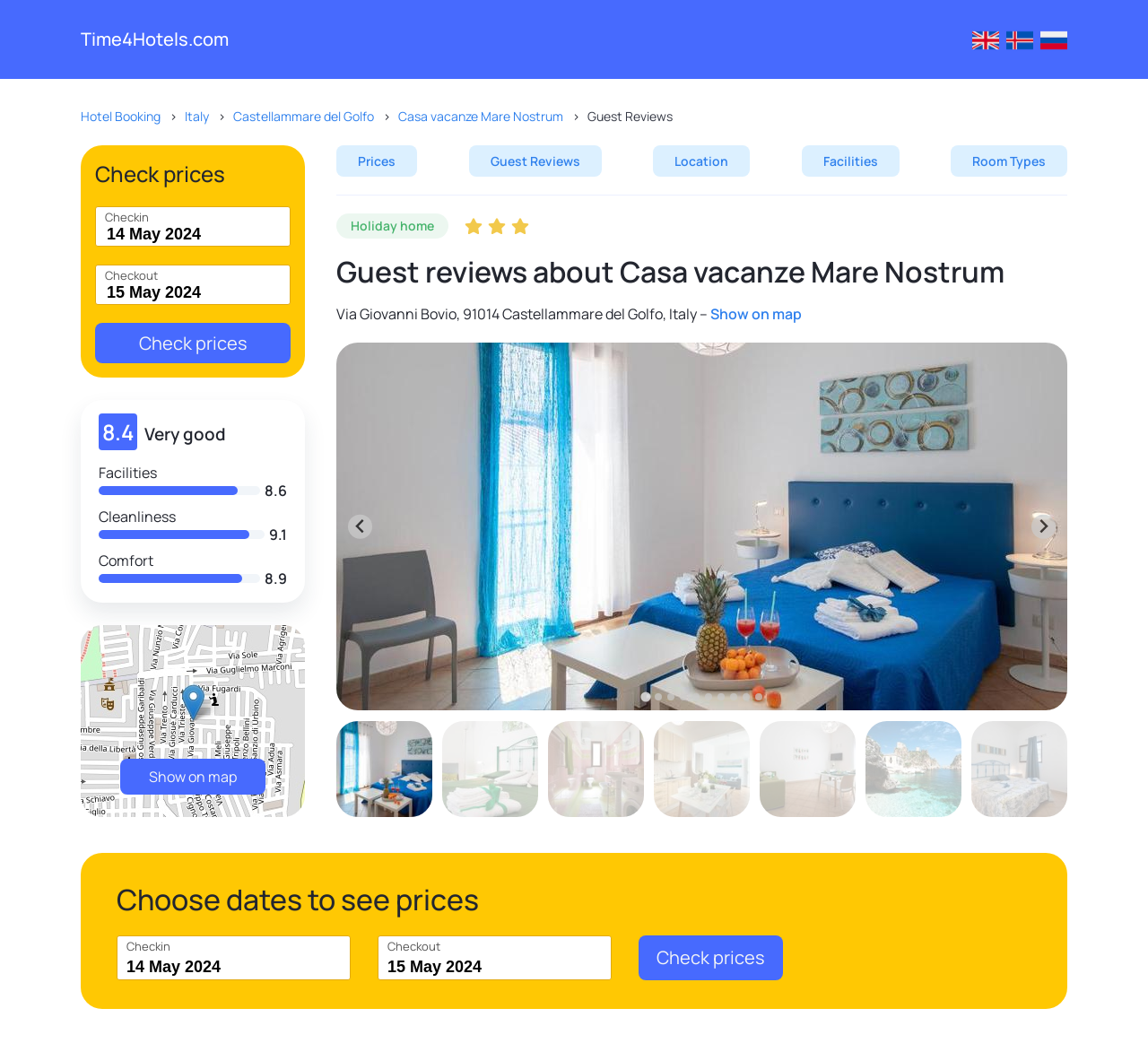What is the address of Casa vacanze Mare Nostrum?
Please respond to the question with a detailed and thorough explanation.

The address of Casa vacanze Mare Nostrum can be found in the section 'Location' where it is displayed as 'Via Giovanni Bovio, 91014 Castellammare del Golfo, Italy'.